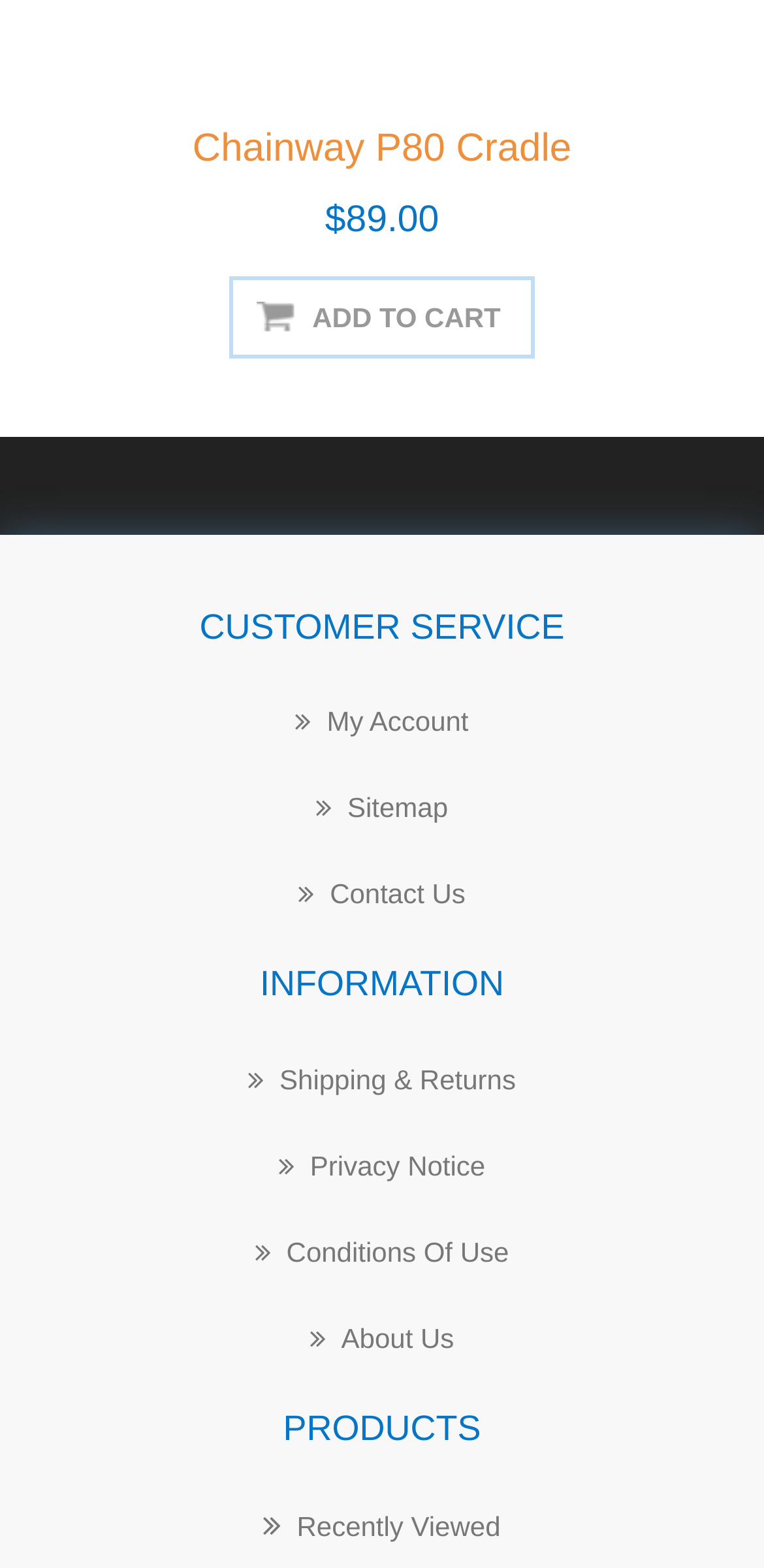Identify the bounding box coordinates of the area you need to click to perform the following instruction: "Add to cart".

[0.301, 0.176, 0.699, 0.228]